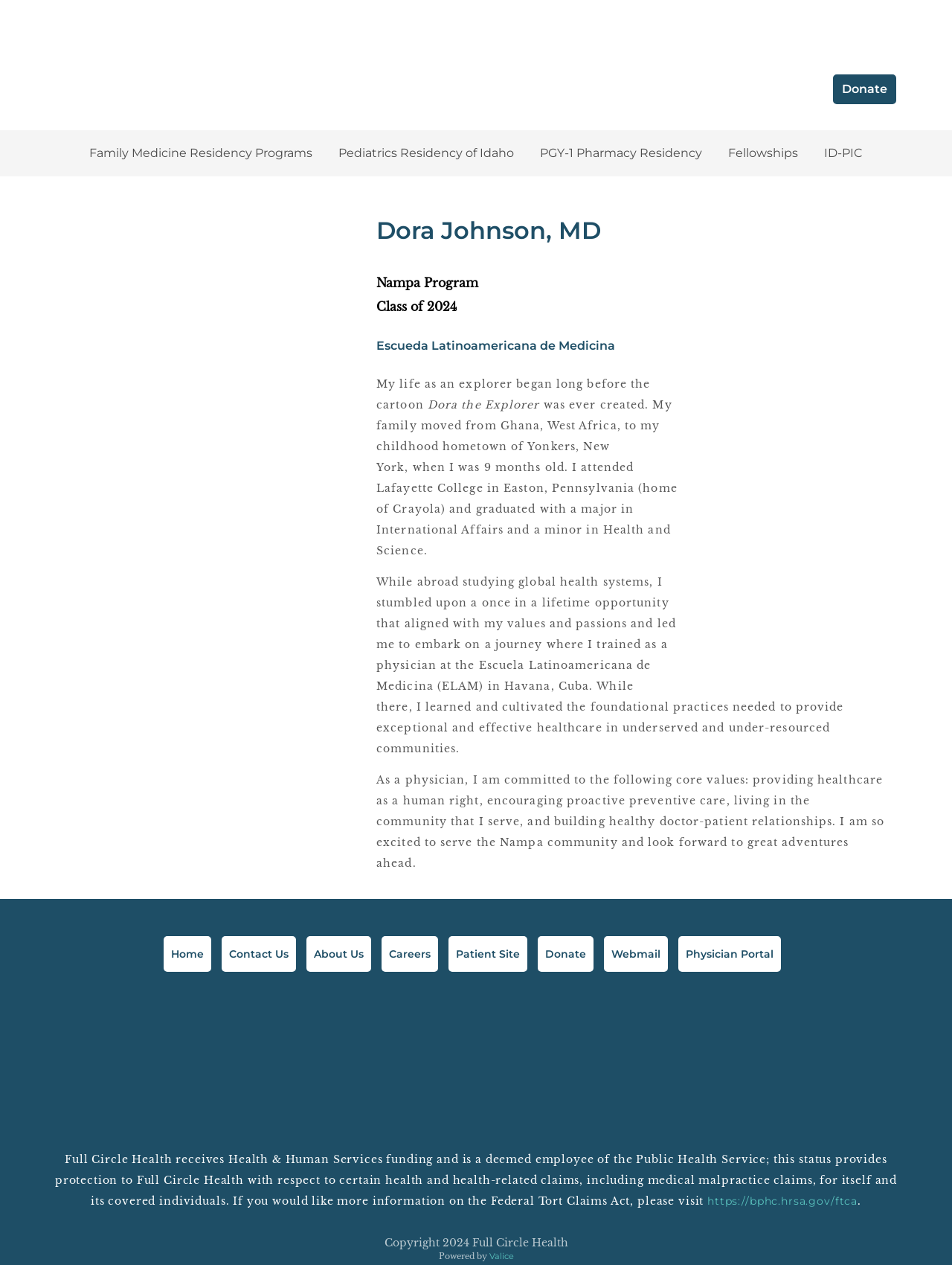Provide the bounding box for the UI element matching this description: "PGY-1 Pharmacy Residency".

[0.555, 0.103, 0.749, 0.139]